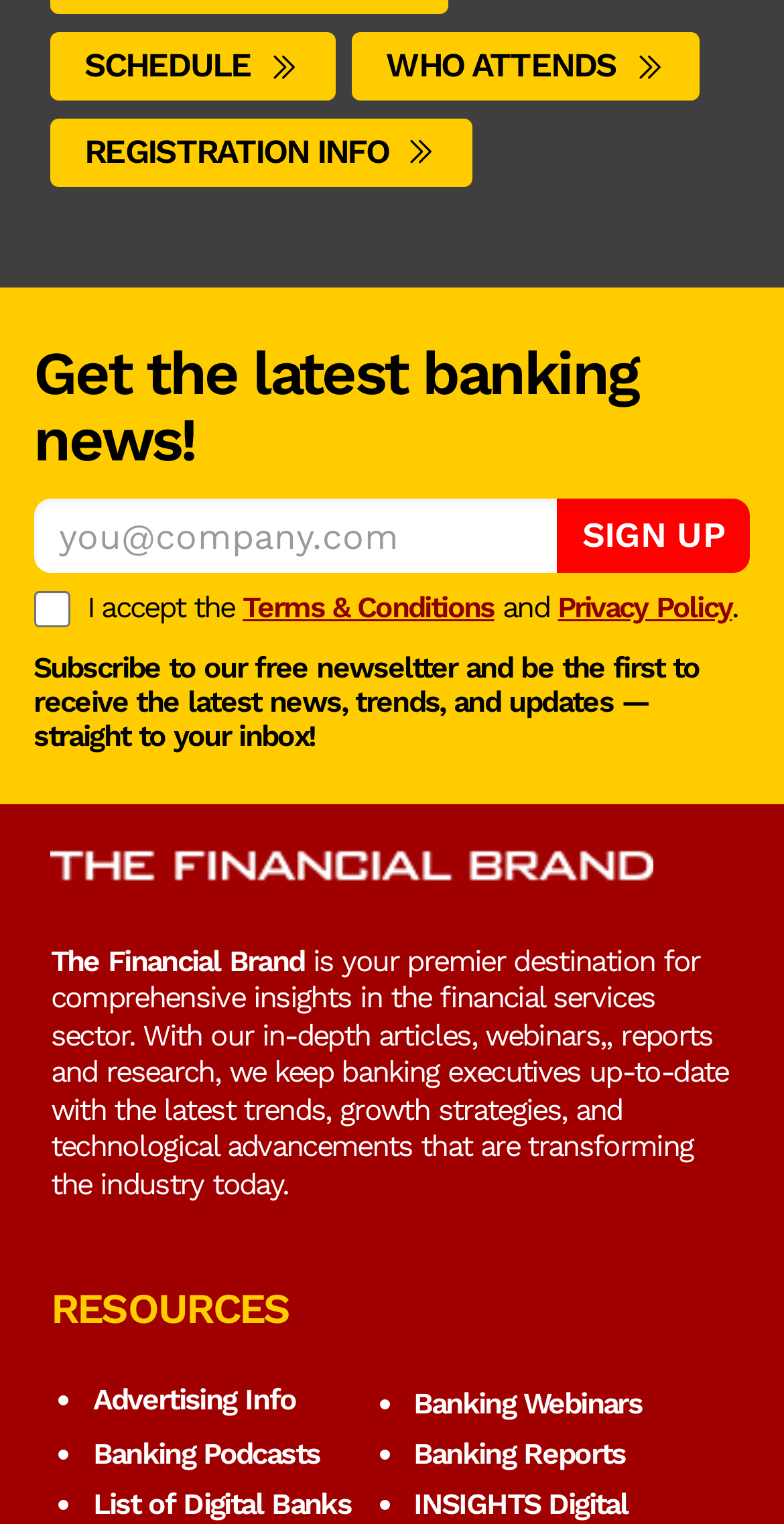Give a concise answer using one word or a phrase to the following question:
What type of industry is the website focused on?

Banking